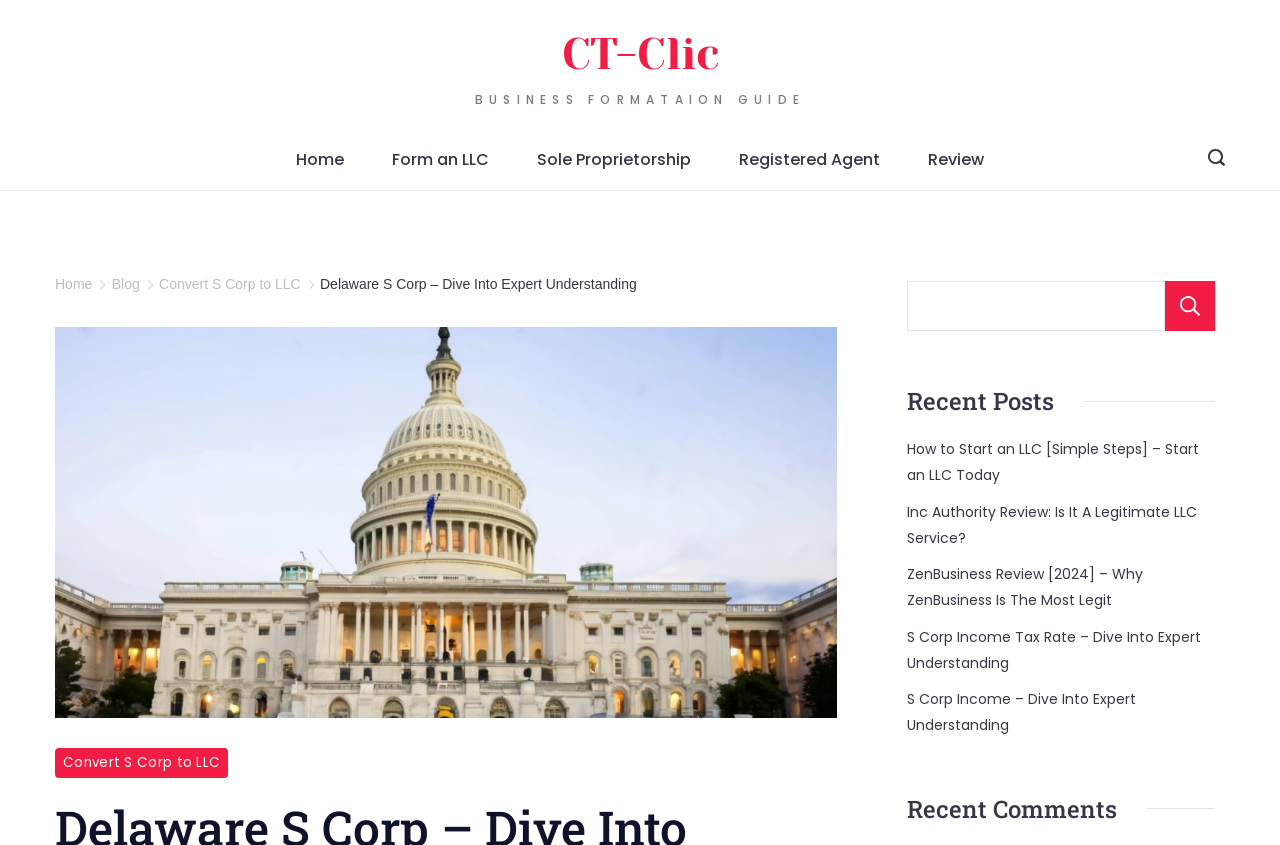Please indicate the bounding box coordinates for the clickable area to complete the following task: "Go to the home page". The coordinates should be specified as four float numbers between 0 and 1, i.e., [left, top, right, bottom].

[0.212, 0.154, 0.288, 0.224]